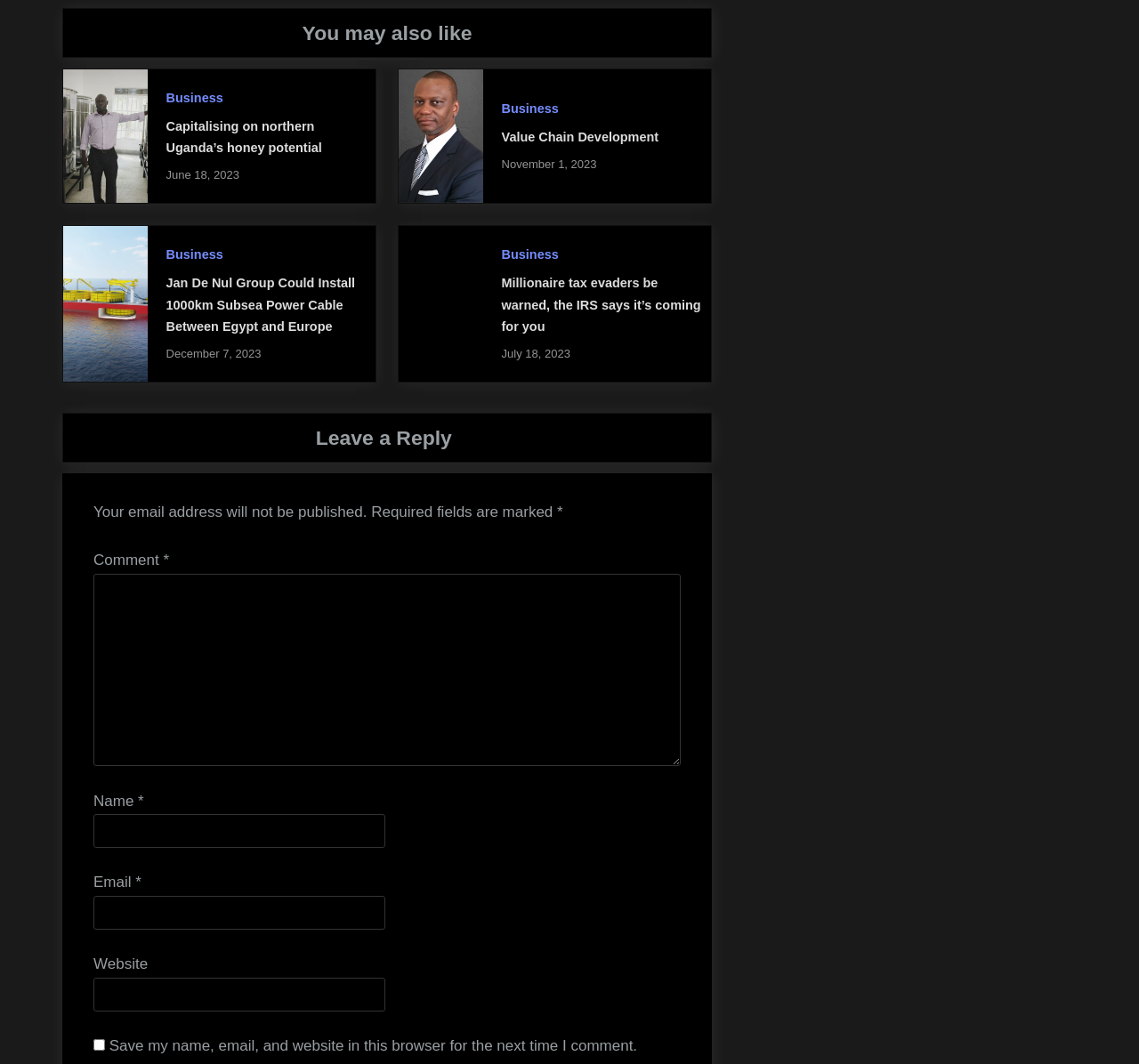Can you find the bounding box coordinates for the element to click on to achieve the instruction: "Click on the 'Value Chain Development' link"?

[0.44, 0.122, 0.578, 0.136]